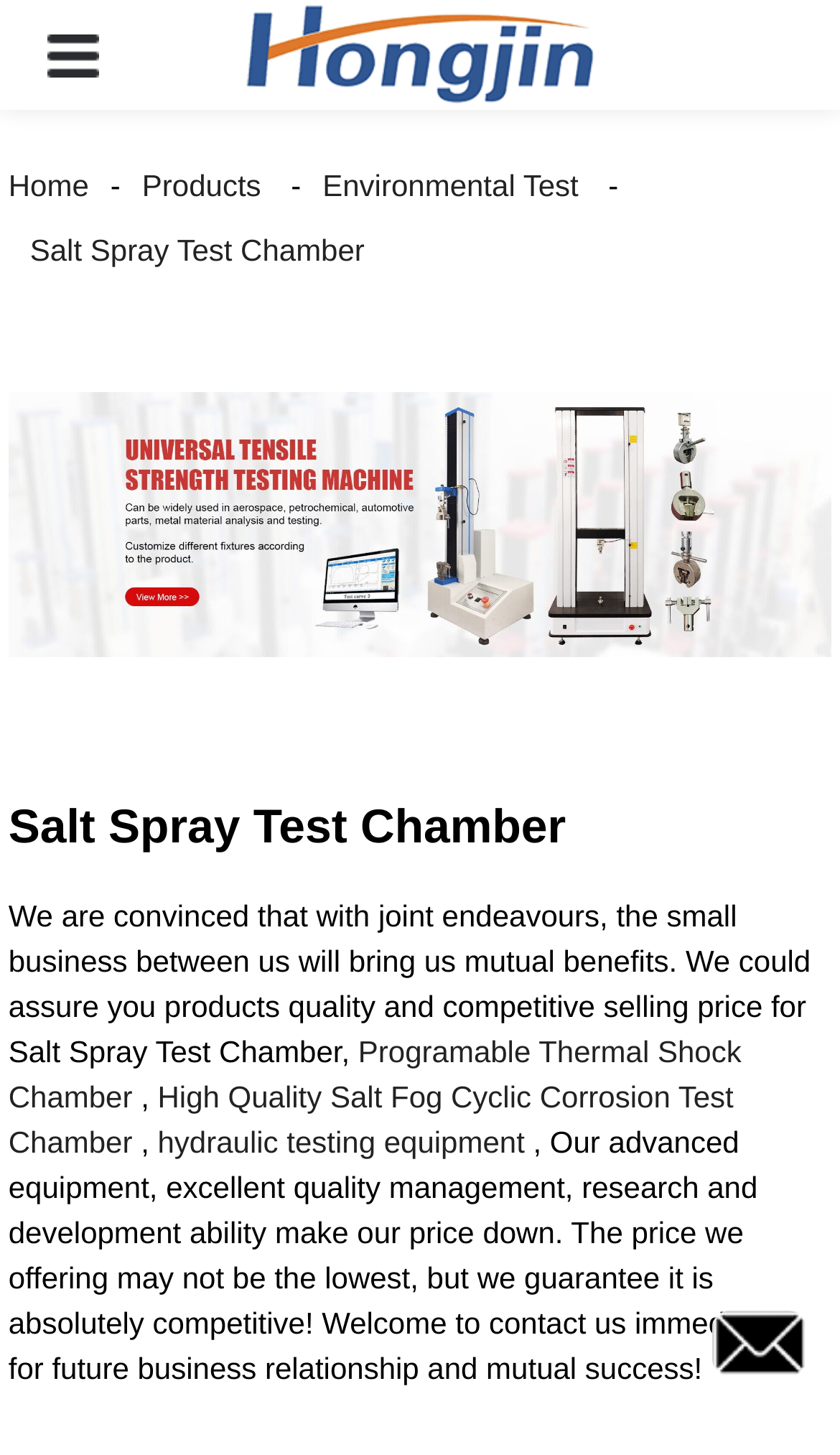How many product categories are mentioned?
Look at the image and answer with only one word or phrase.

3